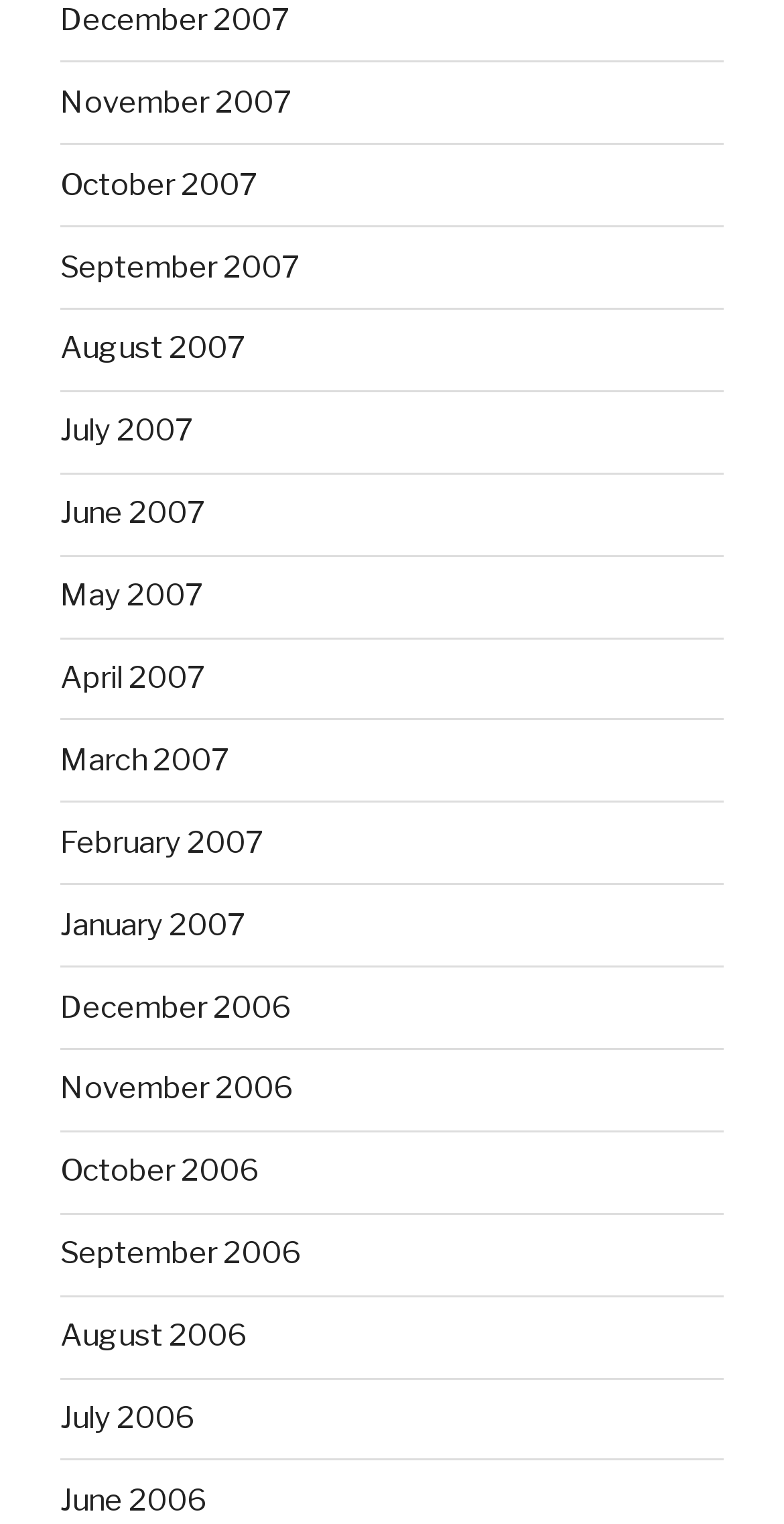Locate the bounding box coordinates of the element you need to click to accomplish the task described by this instruction: "Visit Authors page".

None